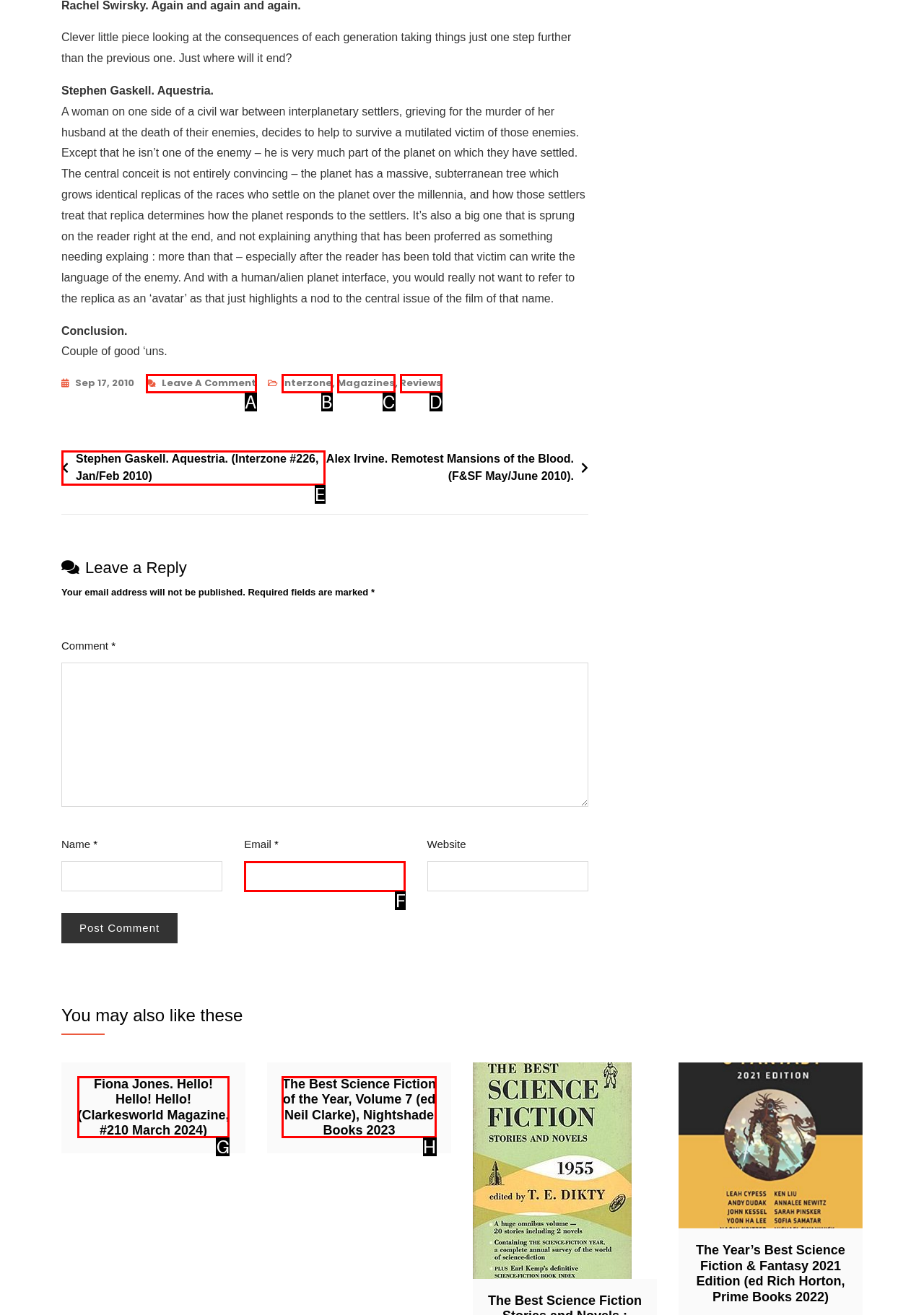Tell me which one HTML element best matches the description: Reviews Answer with the option's letter from the given choices directly.

D